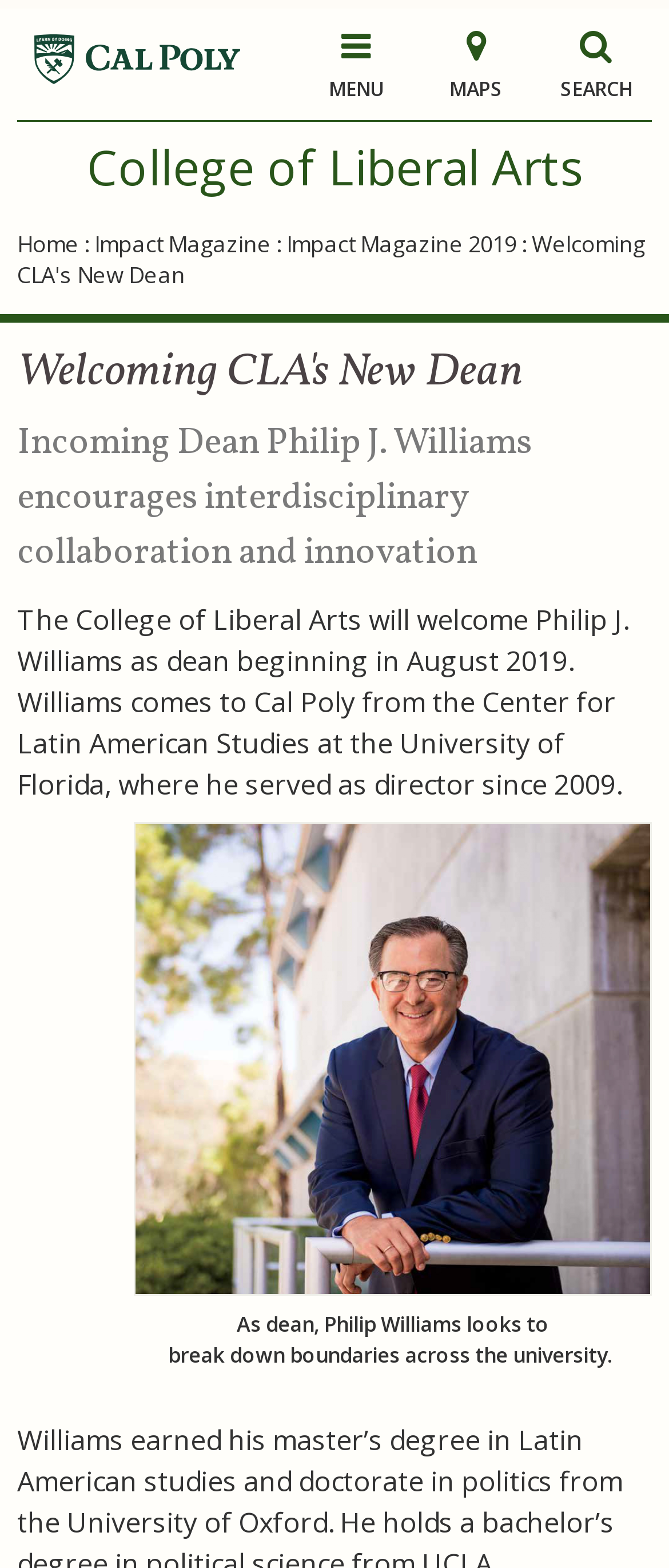Determine the bounding box for the UI element as described: "Impact Magazine 2019". The coordinates should be represented as four float numbers between 0 and 1, formatted as [left, top, right, bottom].

[0.428, 0.145, 0.772, 0.165]